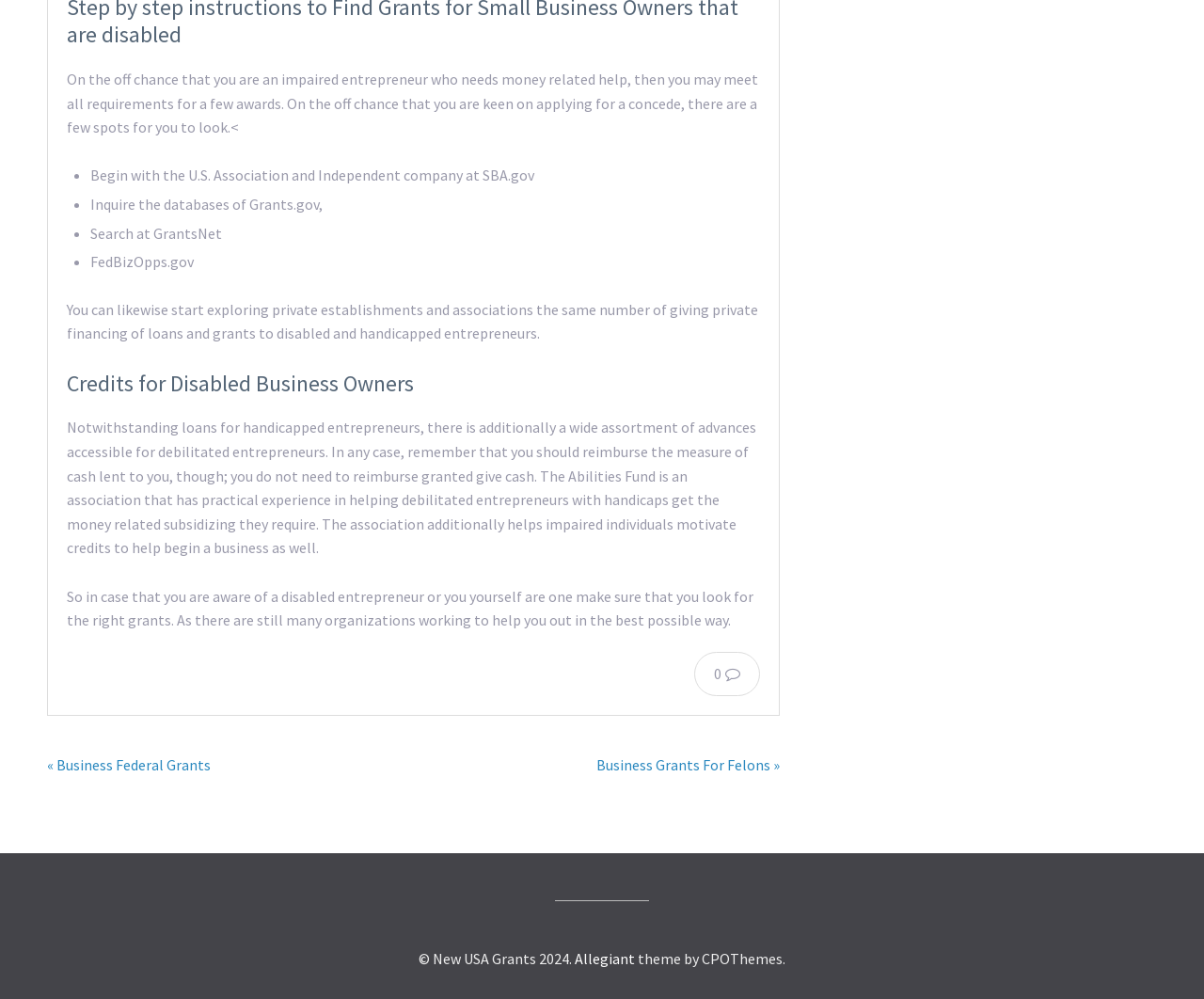What is the name of the organization that helps disabled entrepreneurs?
Provide an in-depth and detailed explanation in response to the question.

The webpage mentions that The Abilities Fund is an organization that specializes in helping disabled entrepreneurs with disabilities get the financial funding they require. It also helps impaired individuals get credits to start a business.